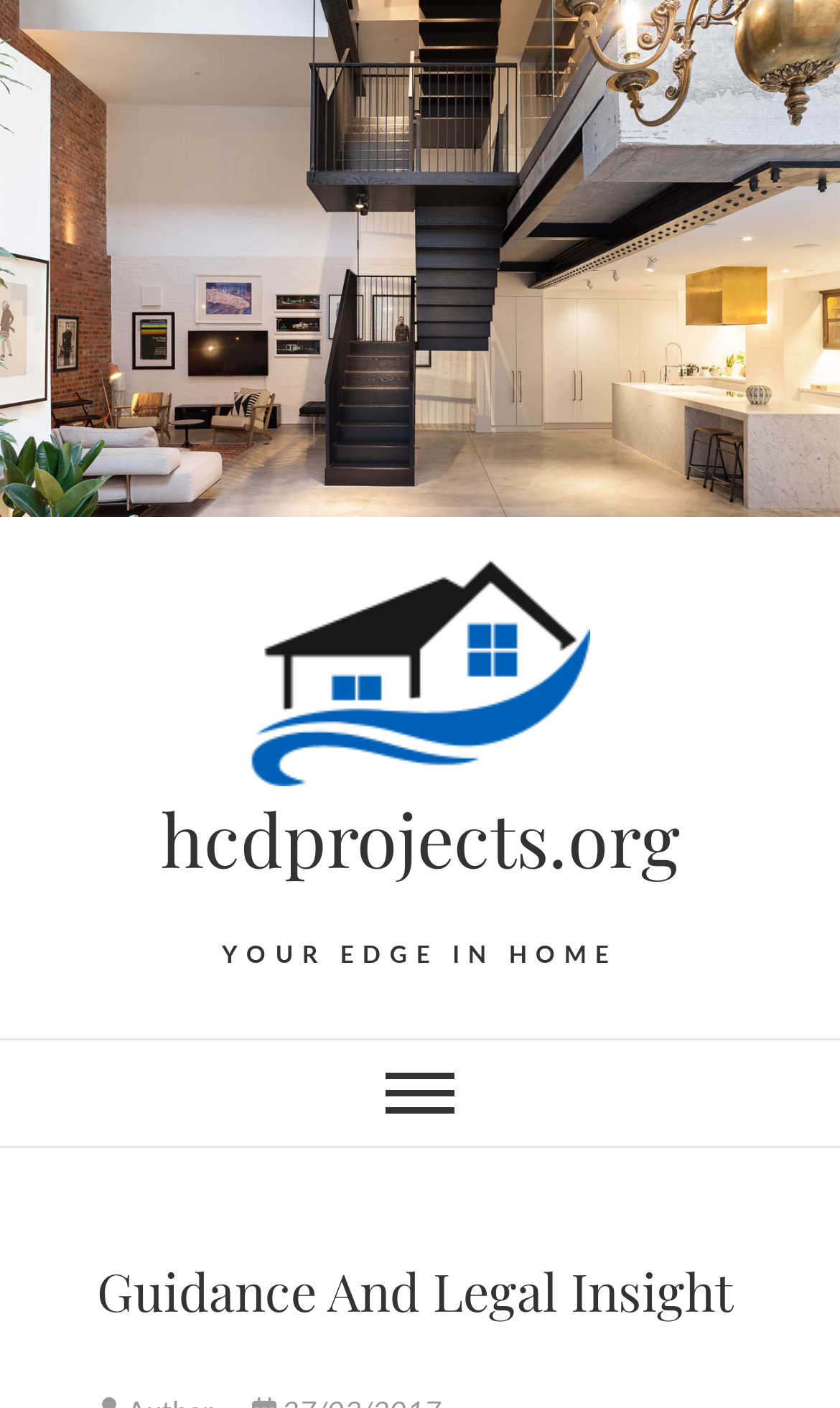Identify and provide the main heading of the webpage.

Guidance And Legal Insight